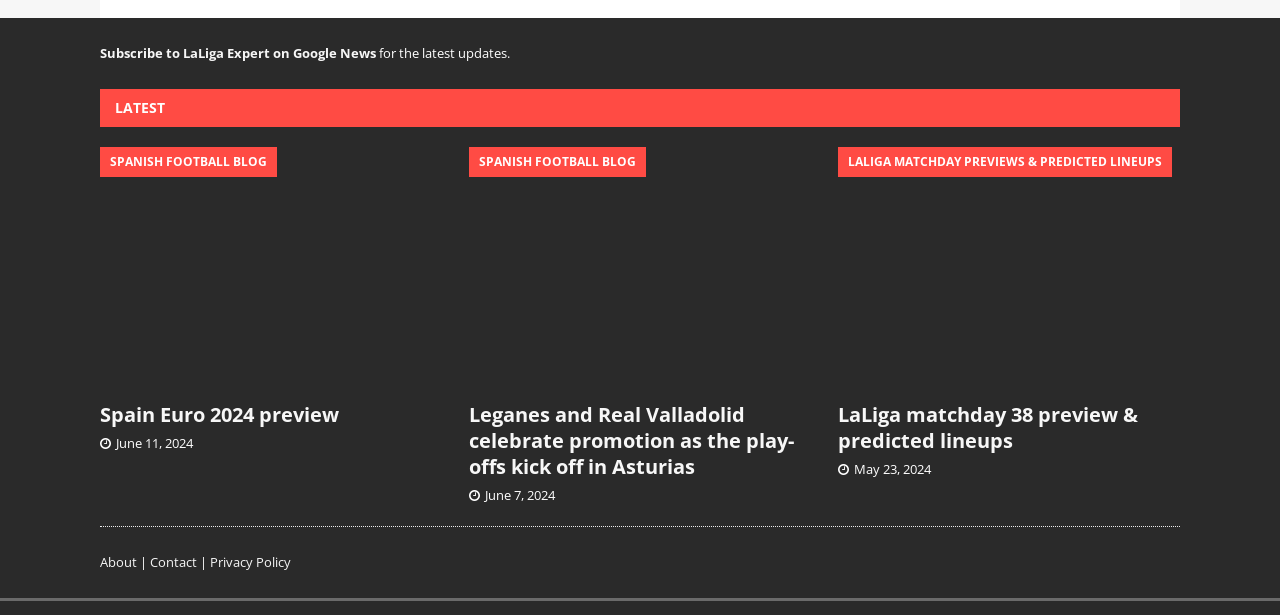Please provide a detailed answer to the question below based on the screenshot: 
What is the purpose of the links at the bottom of the webpage?

The links at the bottom of the webpage, including 'About', 'Contact', and 'Privacy Policy', appear to be navigation links that allow users to access other pages or sections of the website, providing additional information or functionality.